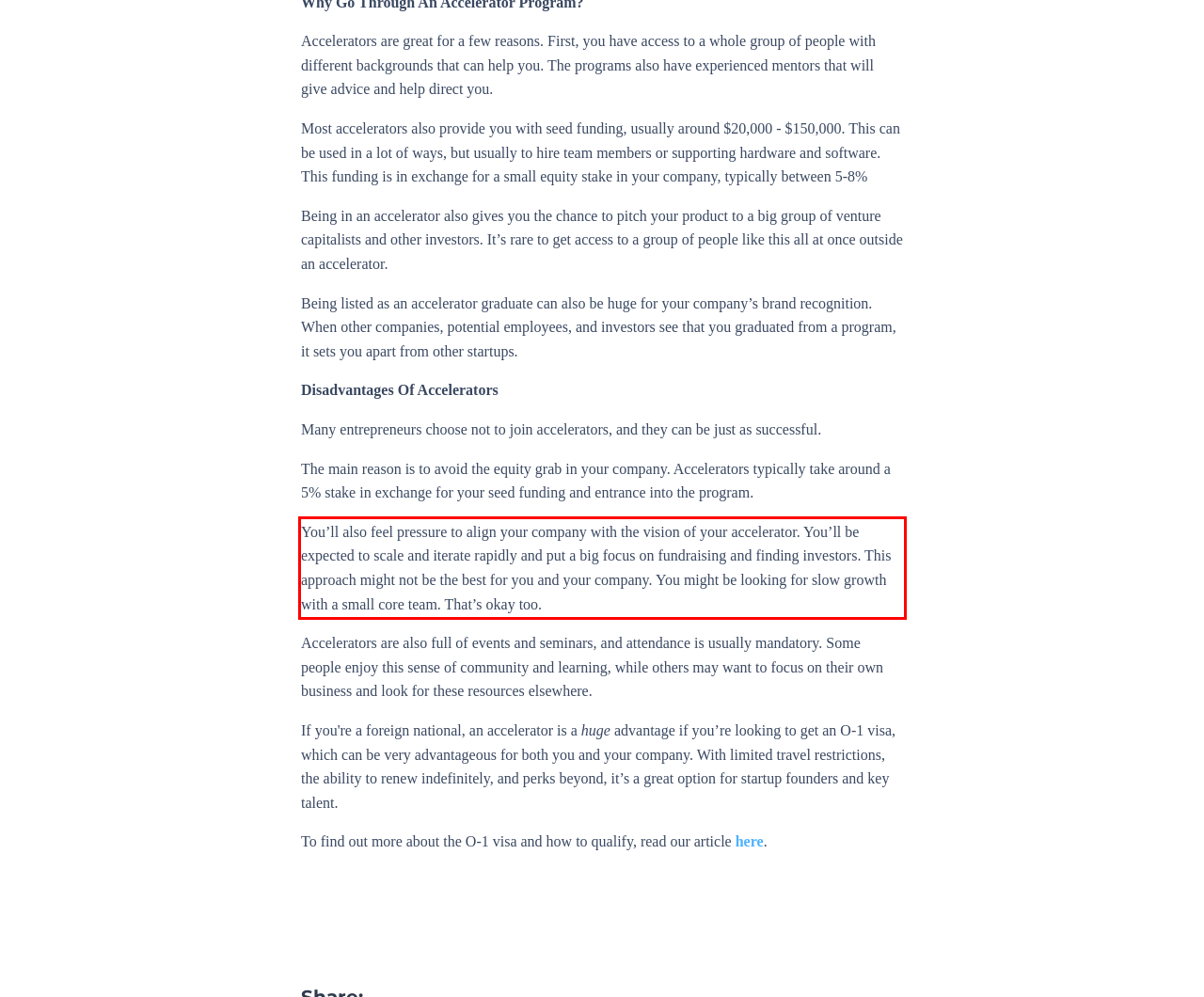Perform OCR on the text inside the red-bordered box in the provided screenshot and output the content.

You’ll also feel pressure to align your company with the vision of your accelerator. You’ll be expected to scale and iterate rapidly and put a big focus on fundraising and finding investors. This approach might not be the best for you and your company. You might be looking for slow growth with a small core team. That’s okay too.